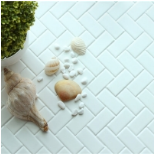Give a concise answer of one word or phrase to the question: 
What is scattered among the small white pebbles?

Seashells